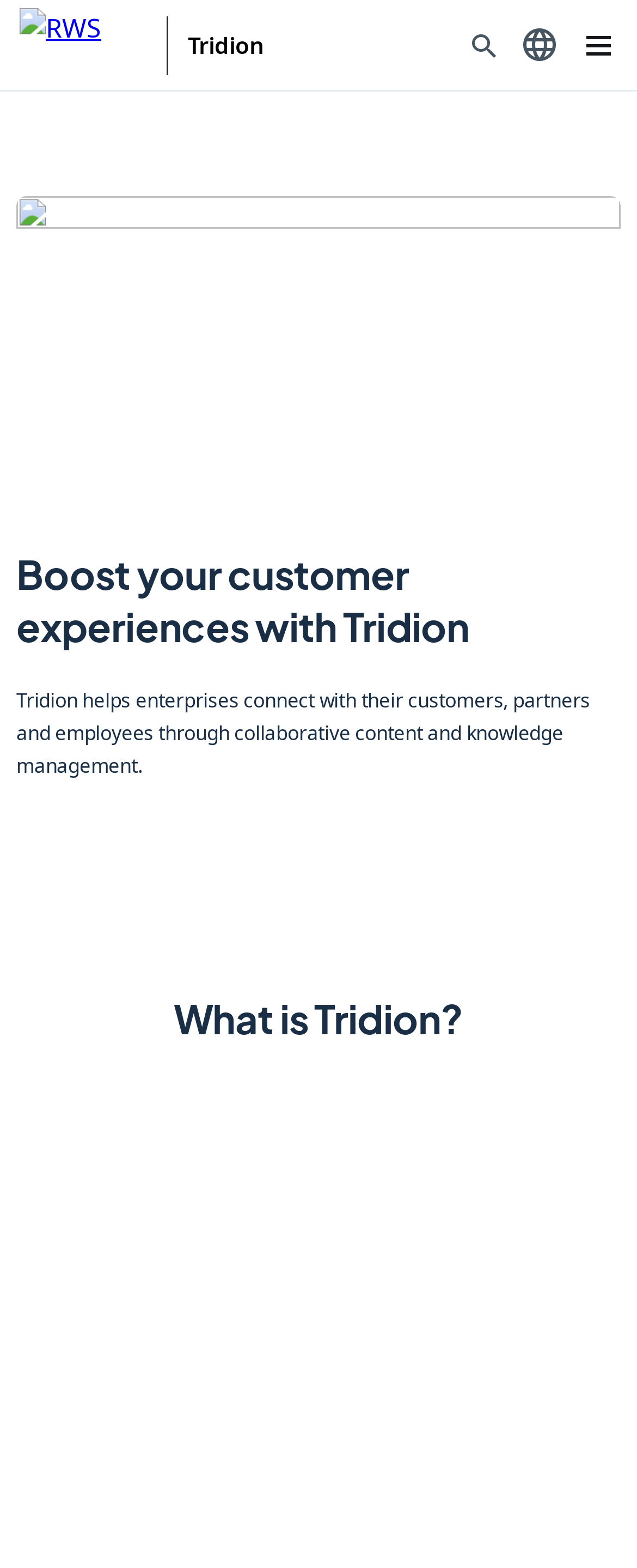What is the name of the company mentioned in the logo?
Using the information from the image, answer the question thoroughly.

The logo is located at the top left corner of the webpage, and it contains the text 'RWS' which is the name of the company.